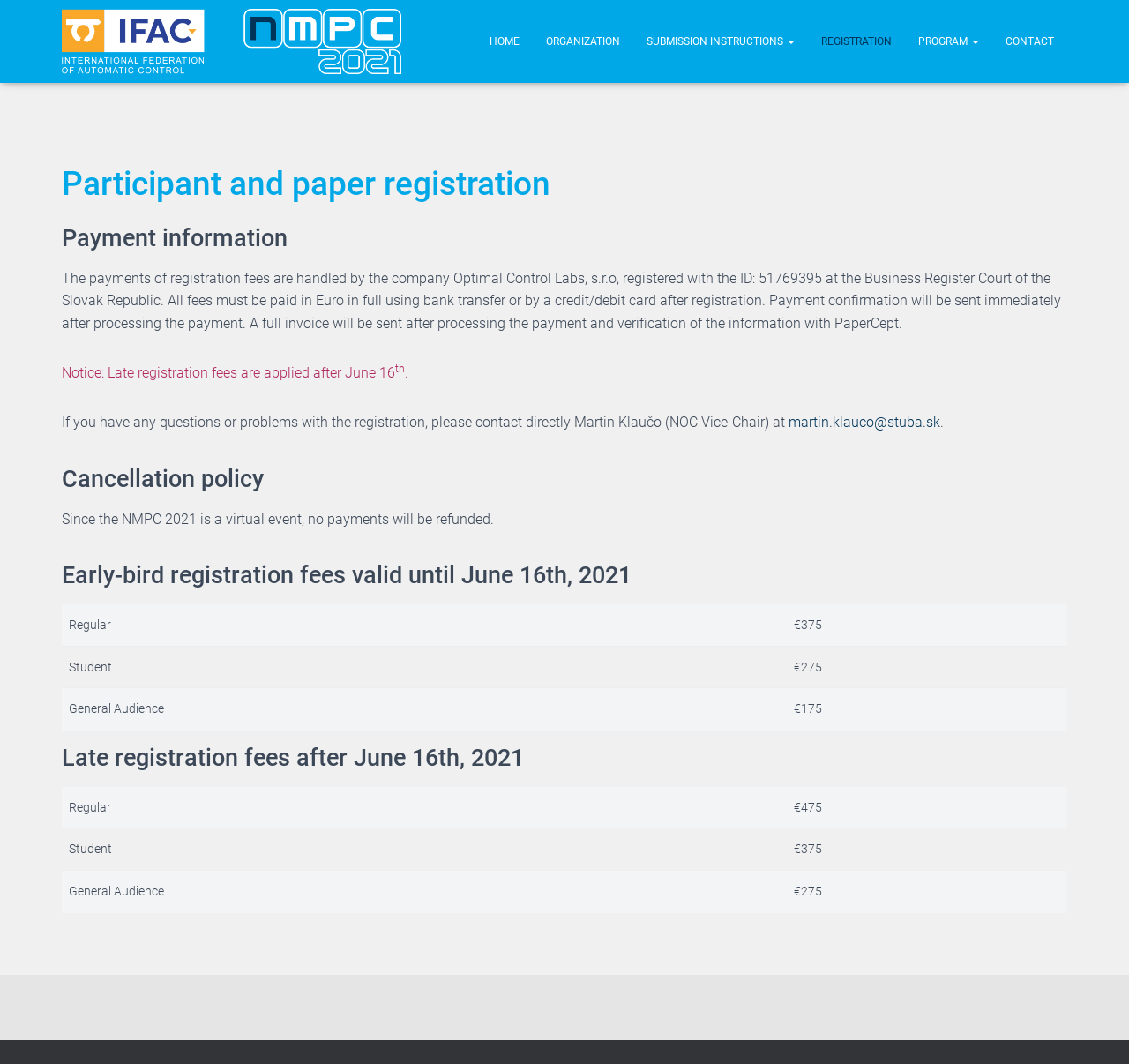Please provide a comprehensive answer to the question below using the information from the image: Who should be contacted for registration questions?

The contact person for registration questions is mentioned in the paragraph under the 'Payment information' heading, which states 'If you have any questions or problems with the registration, please contact directly Martin Klaučo (NOC Vice-Chair) at martin.klauco@stuba.sk'.